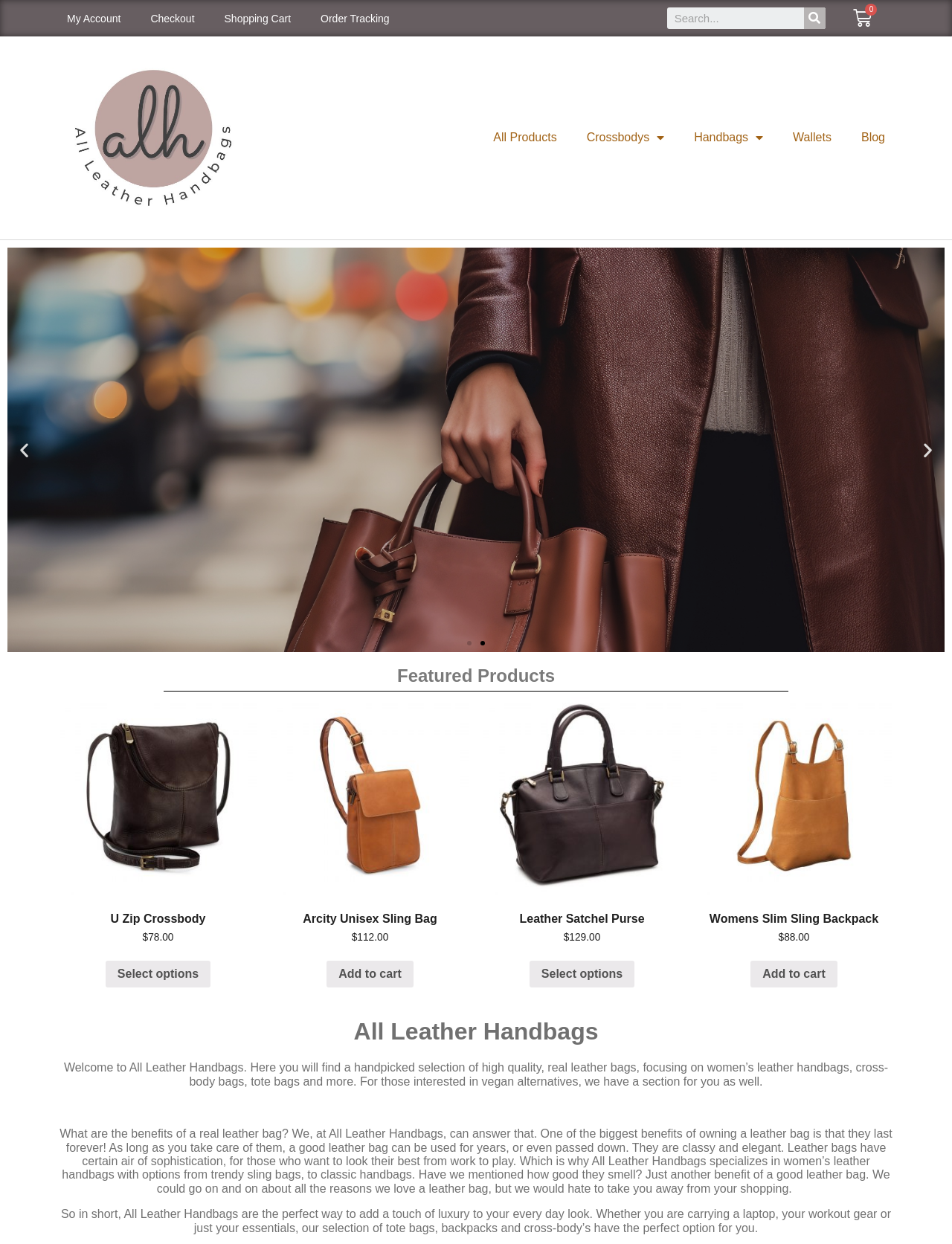Offer an in-depth caption of the entire webpage.

This webpage is an online store specializing in women's leather handbags and accessories. At the top of the page, there is a navigation menu with links to "My Account", "Checkout", "Shopping Cart", and "Order Tracking". Next to the navigation menu, there is a search bar with a search button.

Below the navigation menu, there is a horizontal menu with links to "All Products", "Crossbodys", "Handbags", "Wallets", and "Blog". The "Crossbodys" and "Handbags" links have dropdown menus.

The main content of the page is divided into two sections. The top section features a slideshow with navigation buttons to move between slides. Below the slideshow, there is a heading "Featured Products" followed by a grid of four product cards. Each product card displays an image of the product, a heading with the product name, and a link to the product page with the price. There are also "Add to cart" buttons on some of the product cards.

Below the product grid, there is a heading "All Leather Handbags" followed by a brief introduction to the store and its products. The introduction is divided into three paragraphs, which describe the benefits of owning a real leather bag, including their durability, elegance, and luxurious feel.

Overall, the webpage has a clean and organized layout, making it easy to navigate and find products.